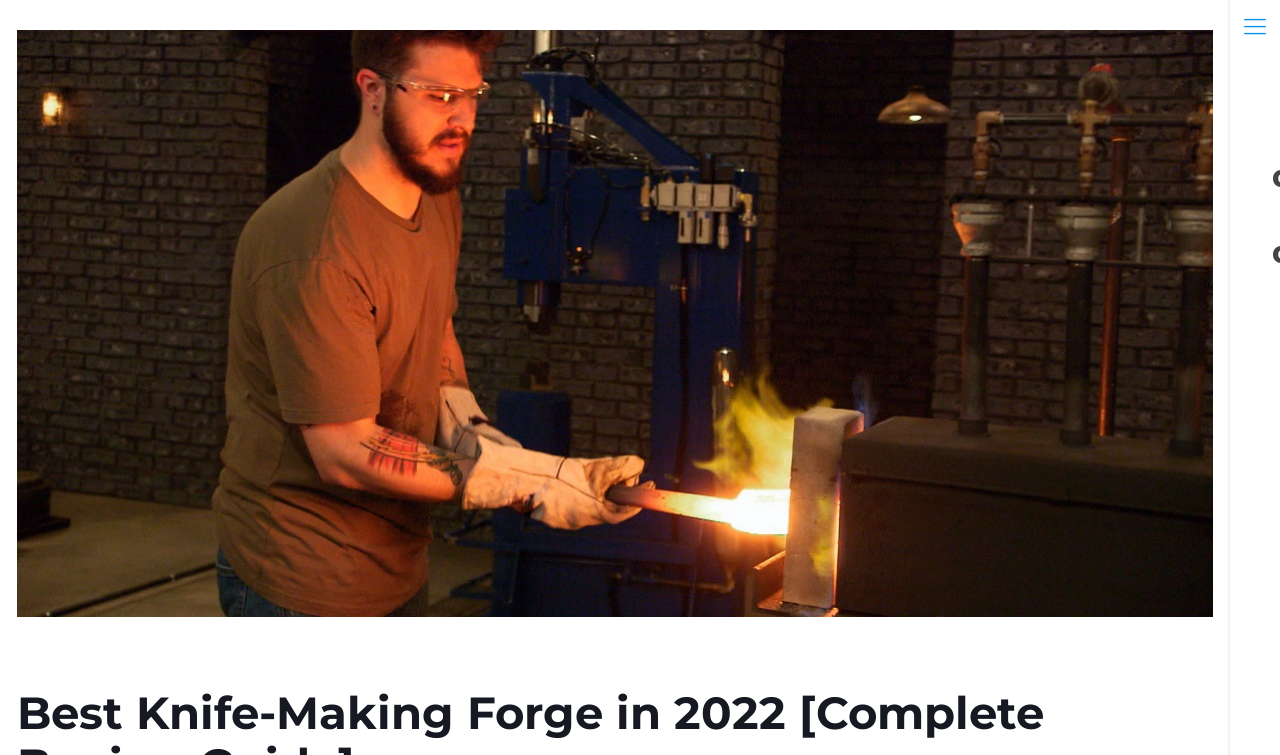For the following element description, predict the bounding box coordinates in the format (top-left x, top-left y, bottom-right x, bottom-right y). All values should be floating point numbers between 0 and 1. Description: parent_node: home

[0.967, 0.013, 0.994, 0.058]